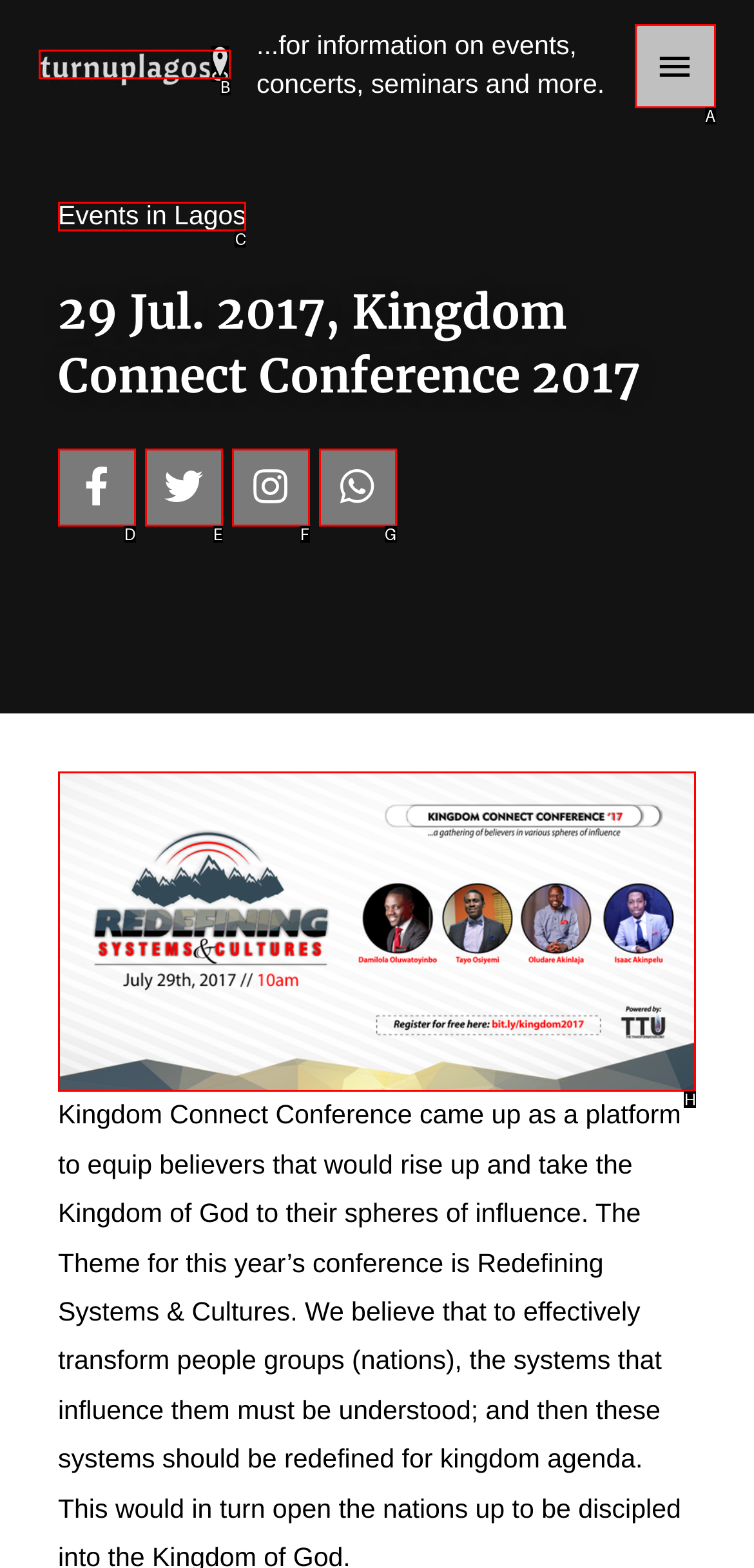Tell me the letter of the correct UI element to click for this instruction: Subscribe now!. Answer with the letter only.

None